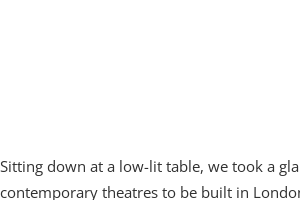By analyzing the image, answer the following question with a detailed response: What is The Bridge Theatre known for?

According to the caption, The Bridge Theatre is described as one of the most modern theatres in London, implying that it is known for its modernity.